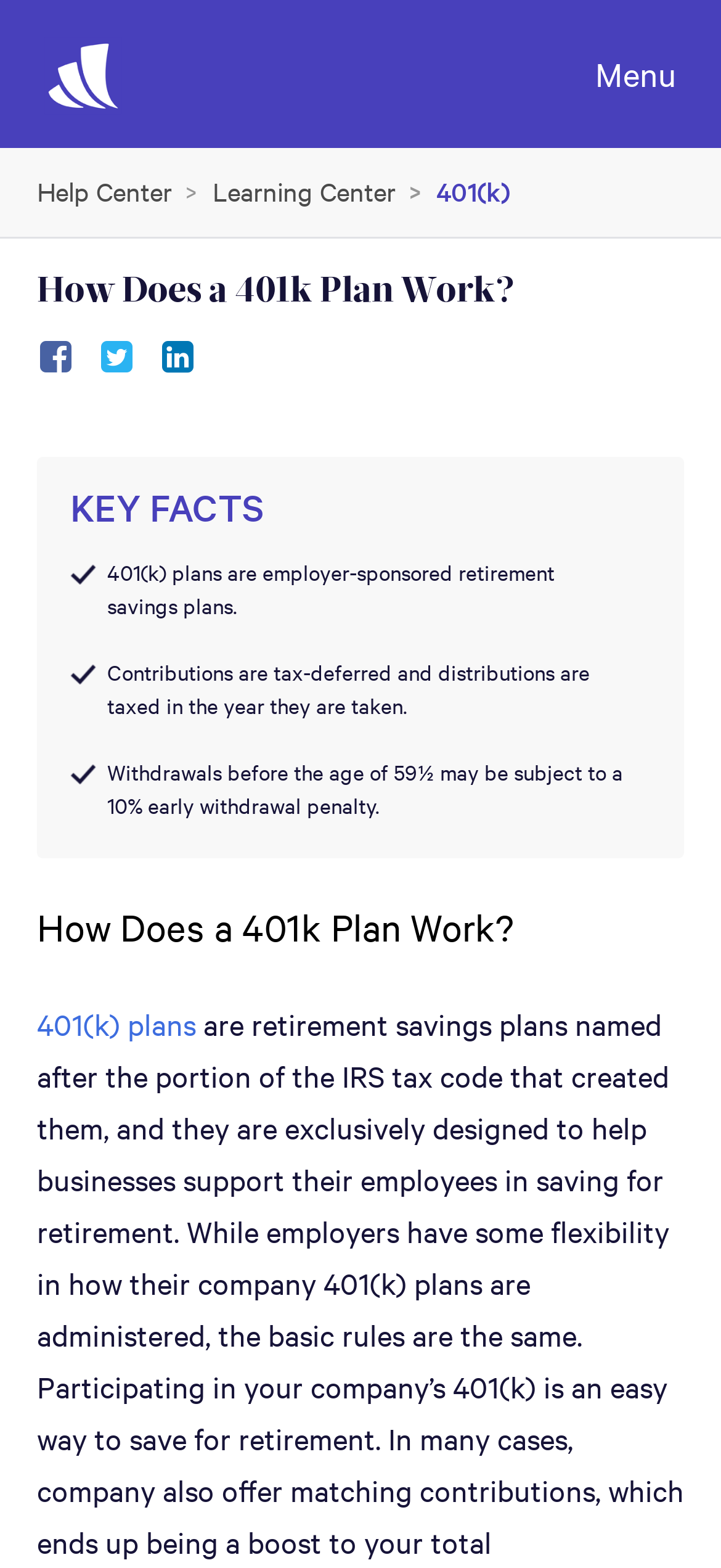Please identify the coordinates of the bounding box for the clickable region that will accomplish this instruction: "Open the Help Center".

[0.051, 0.11, 0.238, 0.133]